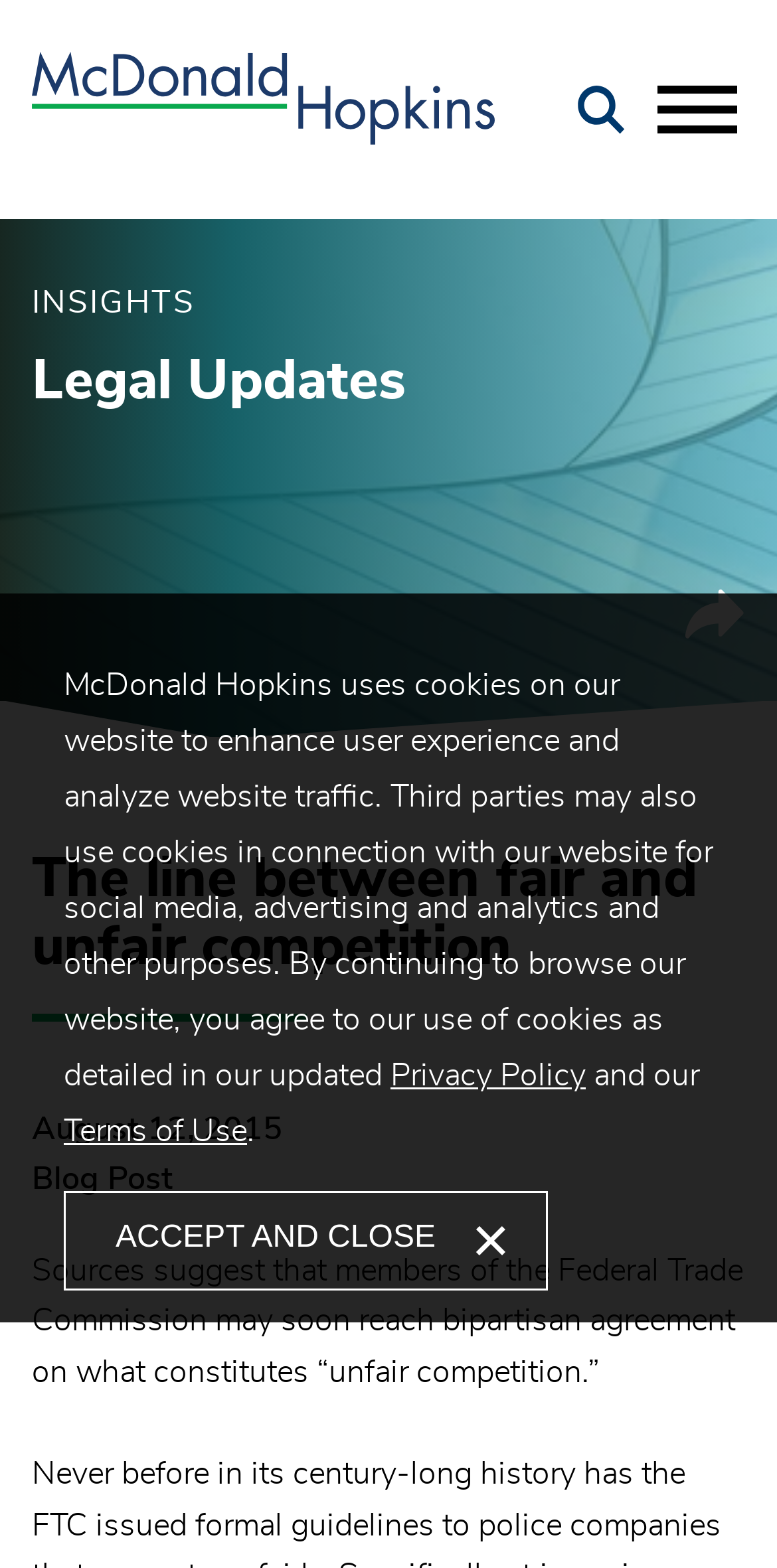Determine the bounding box coordinates of the clickable element to achieve the following action: 'Search for something'. Provide the coordinates as four float values between 0 and 1, formatted as [left, top, right, bottom].

[0.744, 0.055, 0.805, 0.086]